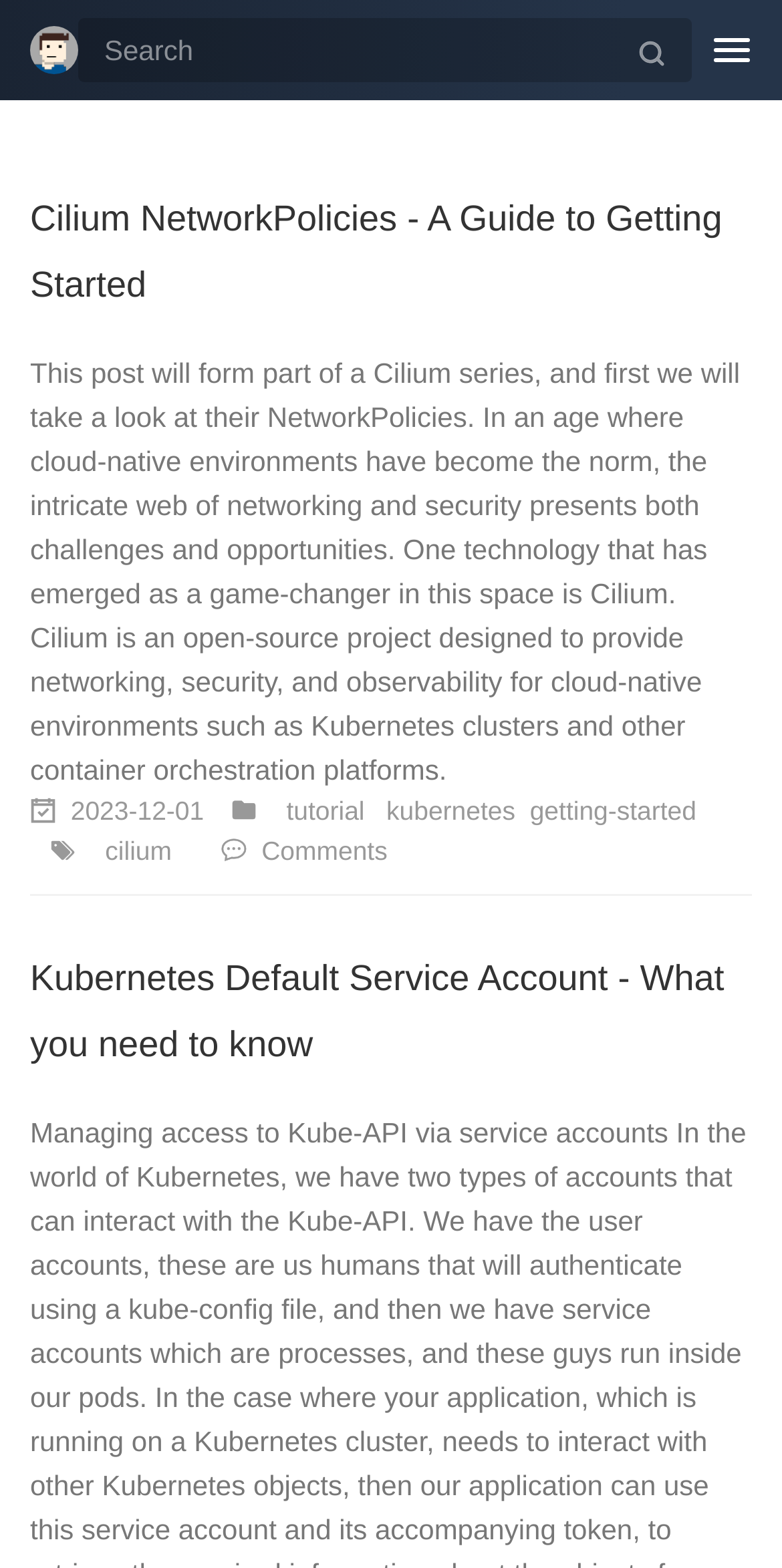What is the purpose of the button with the '' icon?
Please answer the question with a detailed and comprehensive explanation.

The button with the '' icon is located next to a textbox with the placeholder 'Search'. This suggests that the button is used to trigger a search action, likely searching the content of the webpage.